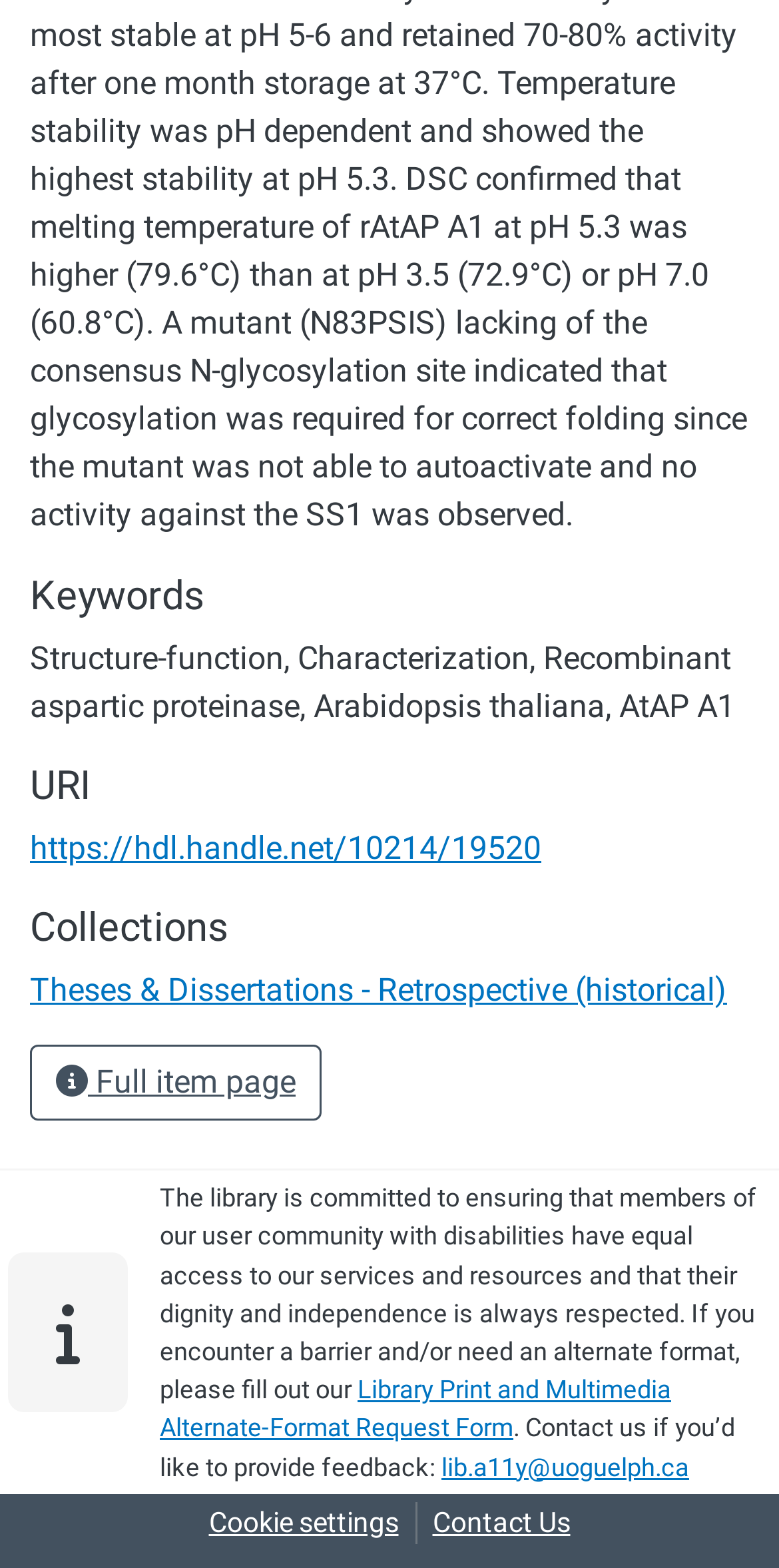What is the title of the first section?
Use the screenshot to answer the question with a single word or phrase.

Keywords